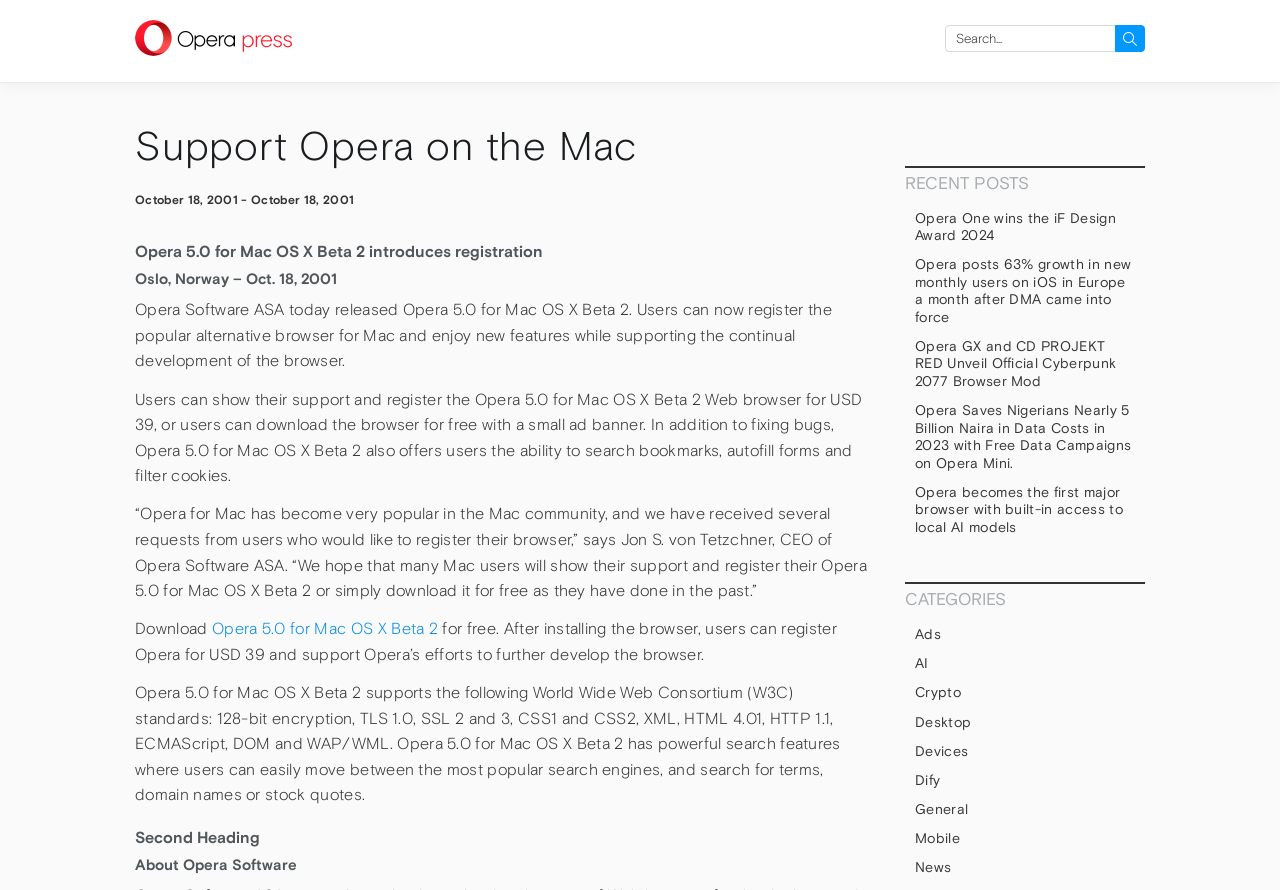Use a single word or phrase to answer the question: 
What is the CEO of Opera Software ASA?

Jon S. von Tetzchner